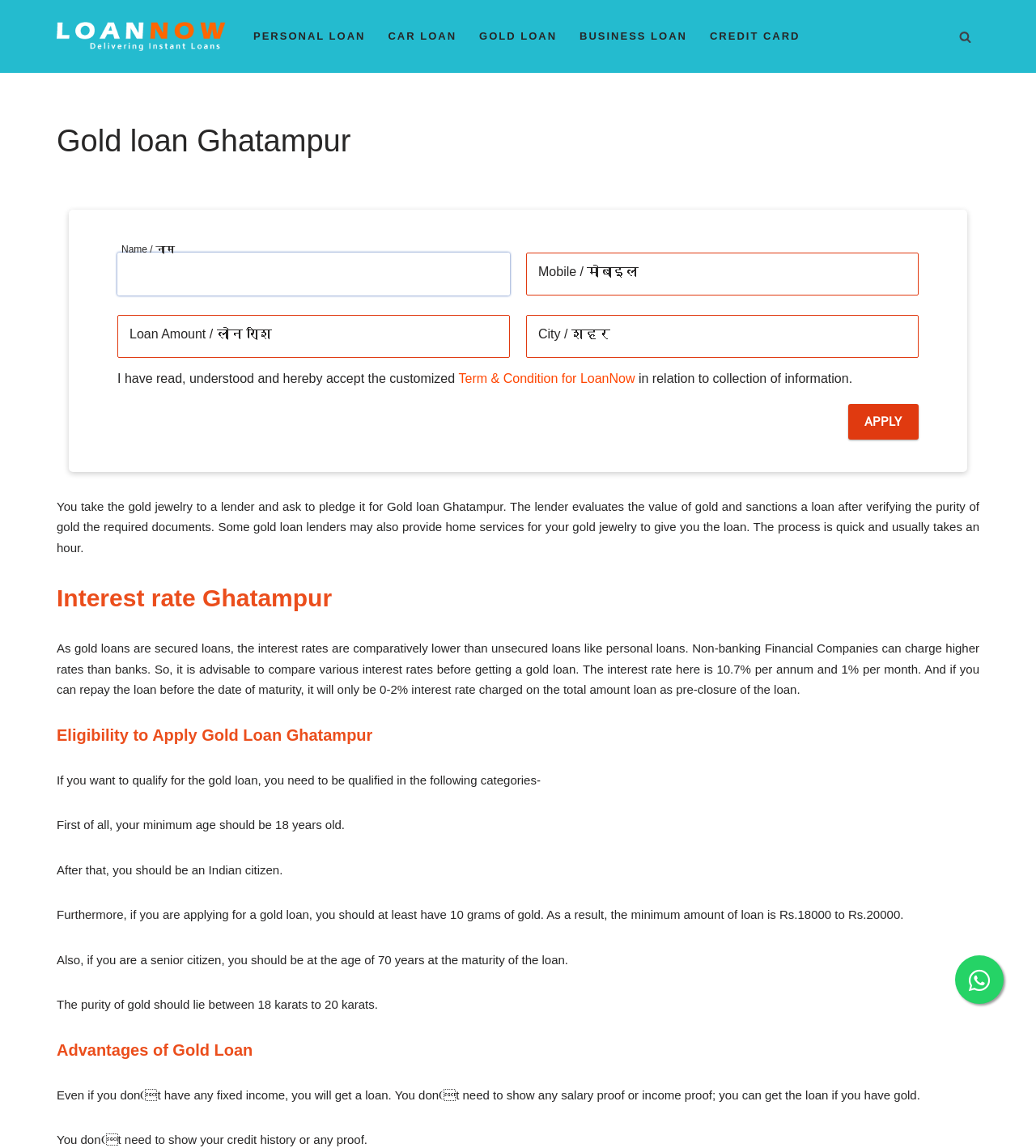Write an exhaustive caption that covers the webpage's main aspects.

This webpage is about Gold Loan Ghatampur, a service that allows users to pledge their gold jewelry for a loan. At the top of the page, there is a navigation menu with links to different loan options, including Personal Loan, Car Loan, Gold Loan, Business Loan, and Credit Card. Below the navigation menu, there is a heading that reads "Gold loan Ghatampur" and a search bar with a magnifying glass icon.

The main content of the page is divided into sections, each with a heading. The first section explains the process of getting a gold loan, where users take their gold jewelry to a lender, who evaluates the gold's value and sanctions a loan after verifying the purity of the gold and required documents. This section also mentions that some lenders may provide home services for the gold jewelry.

The next section discusses the interest rate for gold loans in Ghatampur, which is 10.7% per annum and 1% per month. It also mentions that users can repay the loan before the maturity date and only be charged 0-2% interest rate.

The following section outlines the eligibility criteria to apply for a gold loan, including a minimum age of 18 years, being an Indian citizen, having at least 10 grams of gold, and meeting certain purity standards.

Below this section, there is a form with input fields for users to enter their name, mobile number, loan amount, and city. There is also a checkbox to accept the terms and conditions, with a link to the terms and conditions page.

The final section highlights the advantages of gold loans, including the ability to get a loan without a fixed income or credit history.